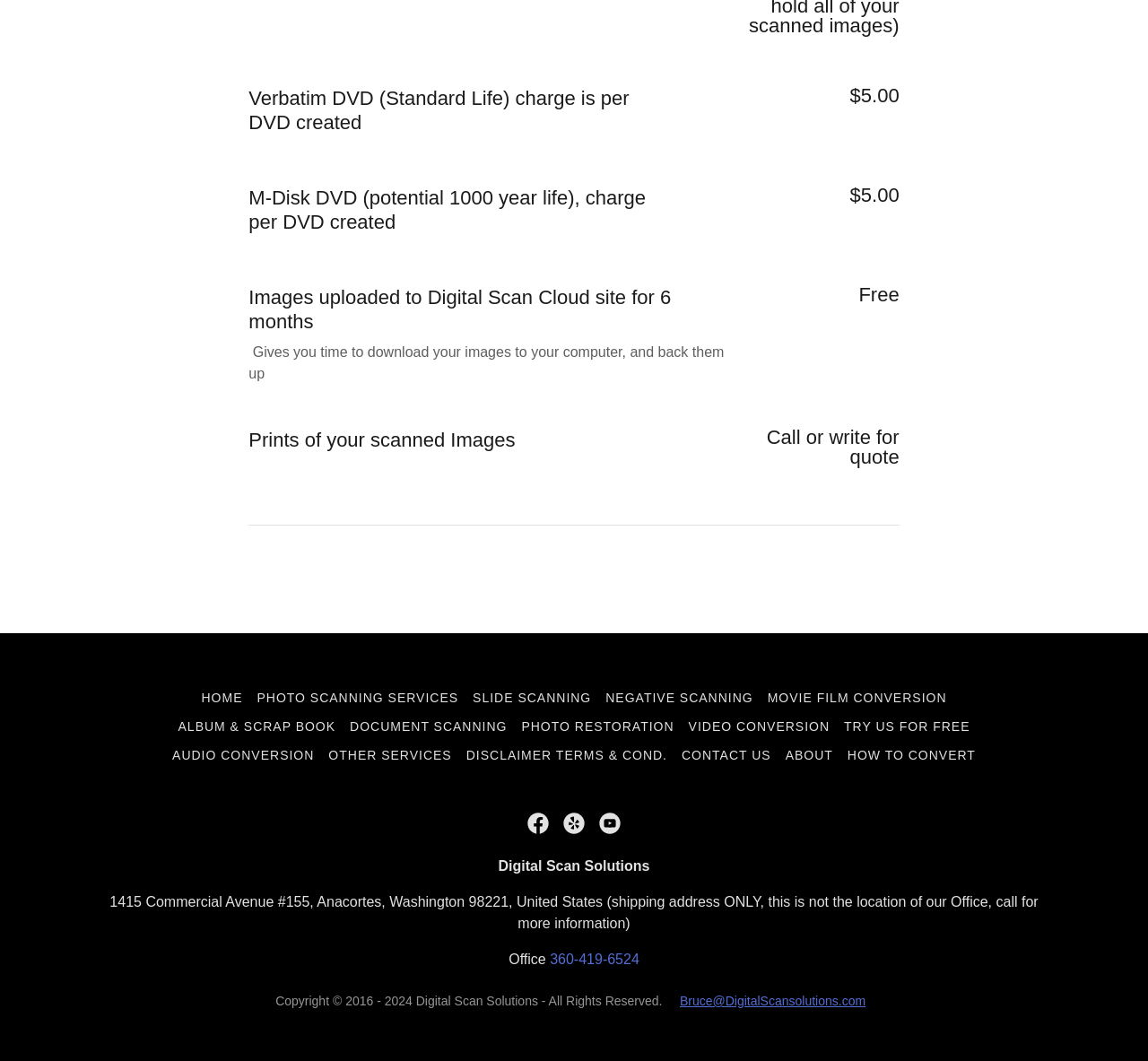Determine the bounding box coordinates of the section to be clicked to follow the instruction: "View PHOTO SCANNING SERVICES". The coordinates should be given as four float numbers between 0 and 1, formatted as [left, top, right, bottom].

[0.218, 0.644, 0.406, 0.671]